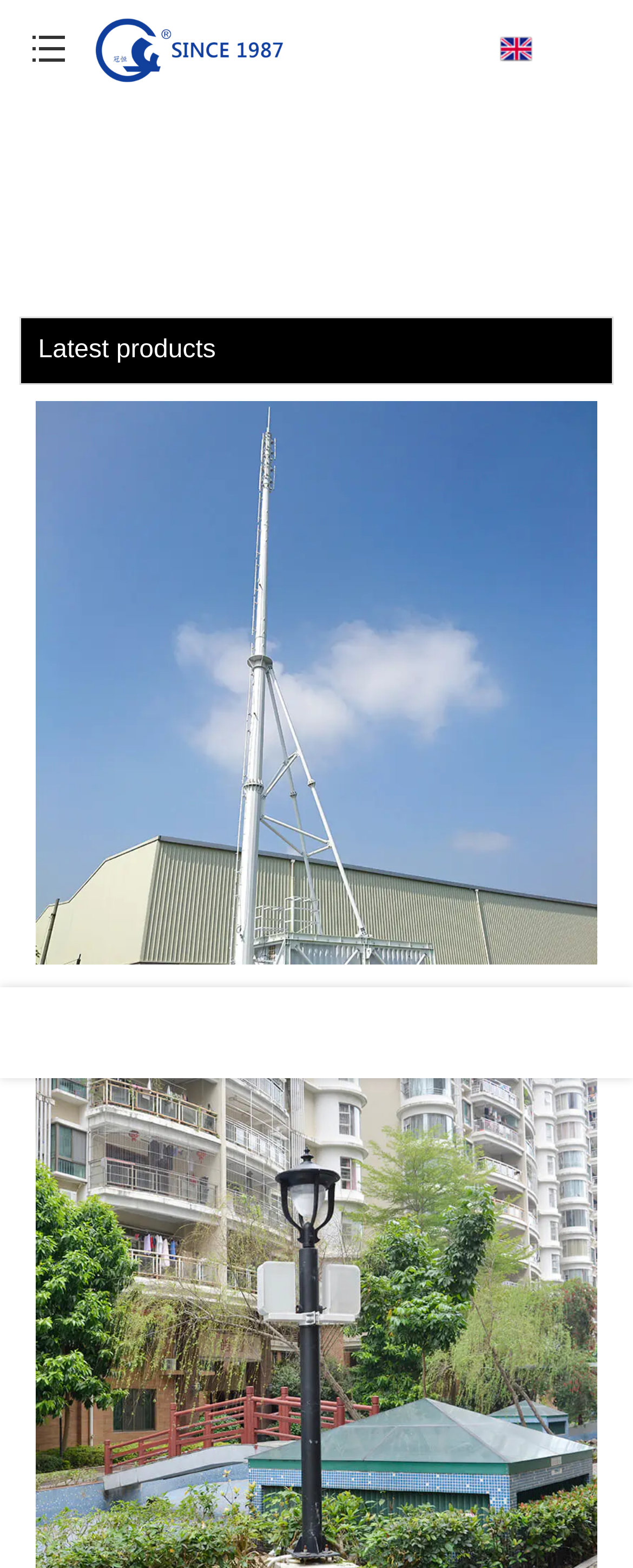Summarize the webpage with a detailed and informative caption.

The webpage appears to be a product or company information page. At the top left, there is a small button. Next to it, on the top center, is a logo image with the text "Logo | GH Steel Structure". 

Below the logo, there is a text "Latest products" on the top left. Underneath it, there is a large image with a link to "Integrated base station, integrated tower systems" that takes up most of the page's width. 

At the bottom of the page, there are four links arranged horizontally, evenly spaced from left to right, with no text or images associated with them. 

The page's main content seems to be related to the company's products, specifically antenna support poles, as indicated by the meta description.